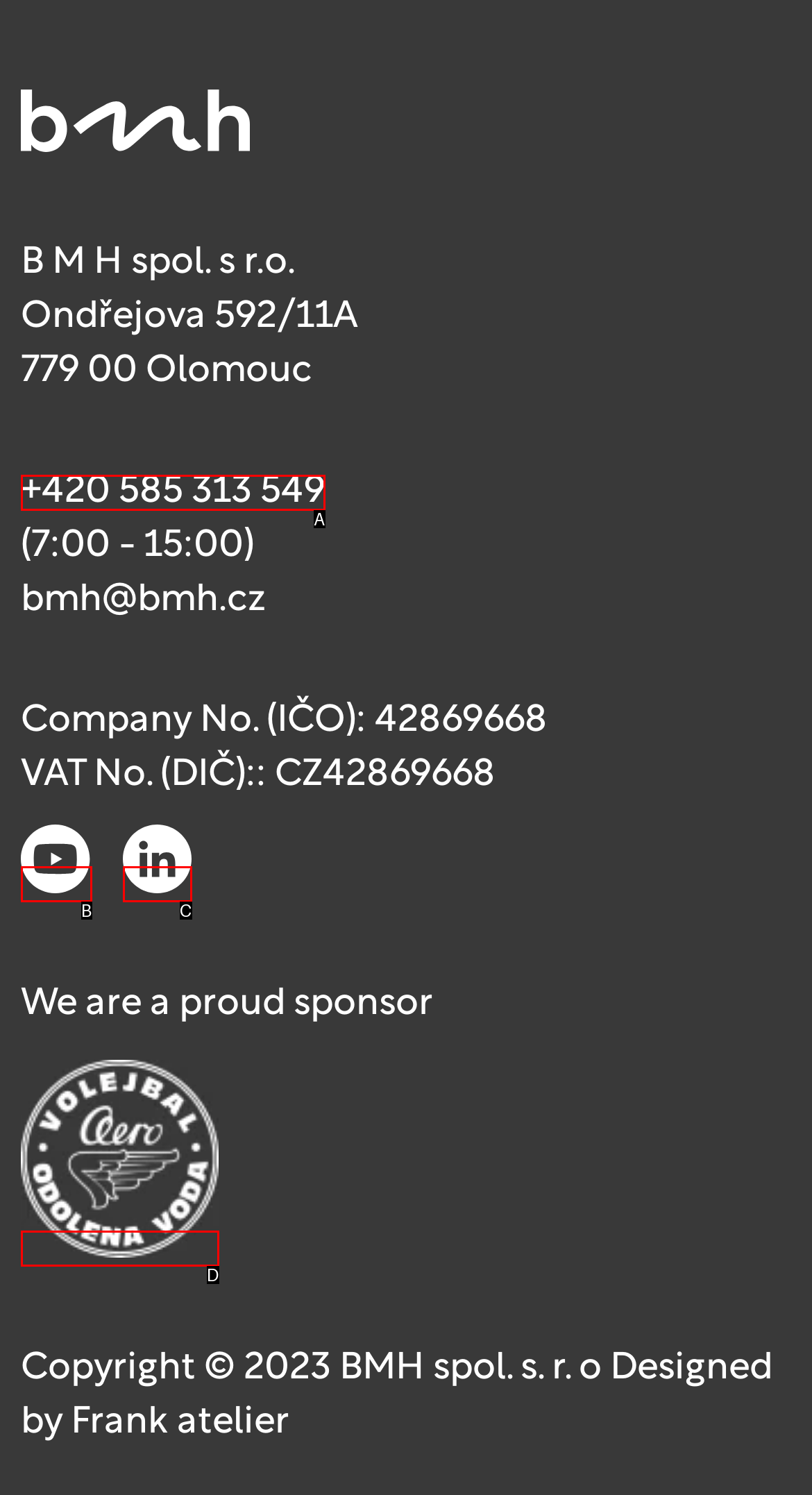Pick the HTML element that corresponds to the description: +420 585 313 549
Answer with the letter of the correct option from the given choices directly.

A